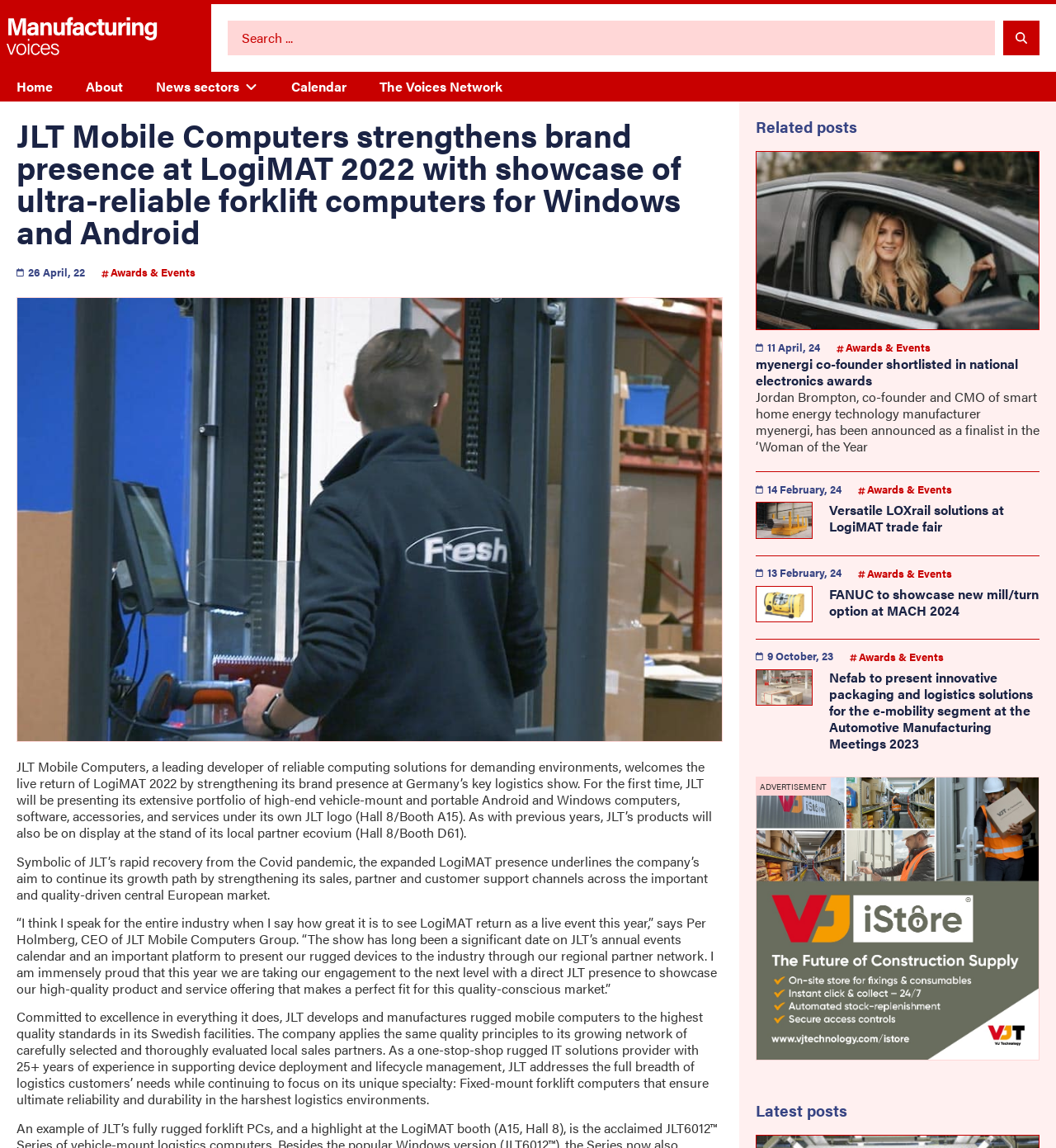Can you find the bounding box coordinates of the area I should click to execute the following instruction: "read about JLT Mobile Computers"?

[0.016, 0.103, 0.684, 0.215]